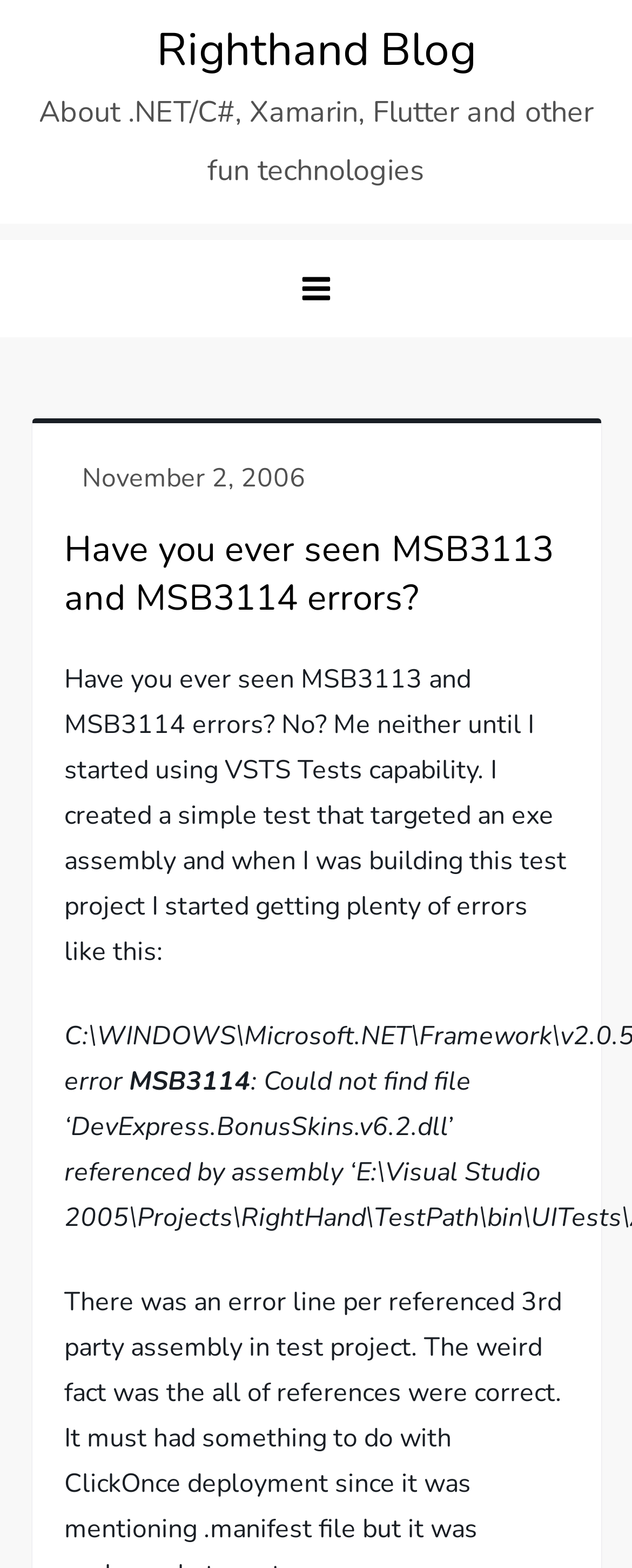Based on the image, give a detailed response to the question: What is the blog's main topic?

Based on the static text 'About.NET/C#, Xamarin, Flutter and other fun technologies' on the top of the webpage, it can be inferred that the blog's main topic is related to these technologies.